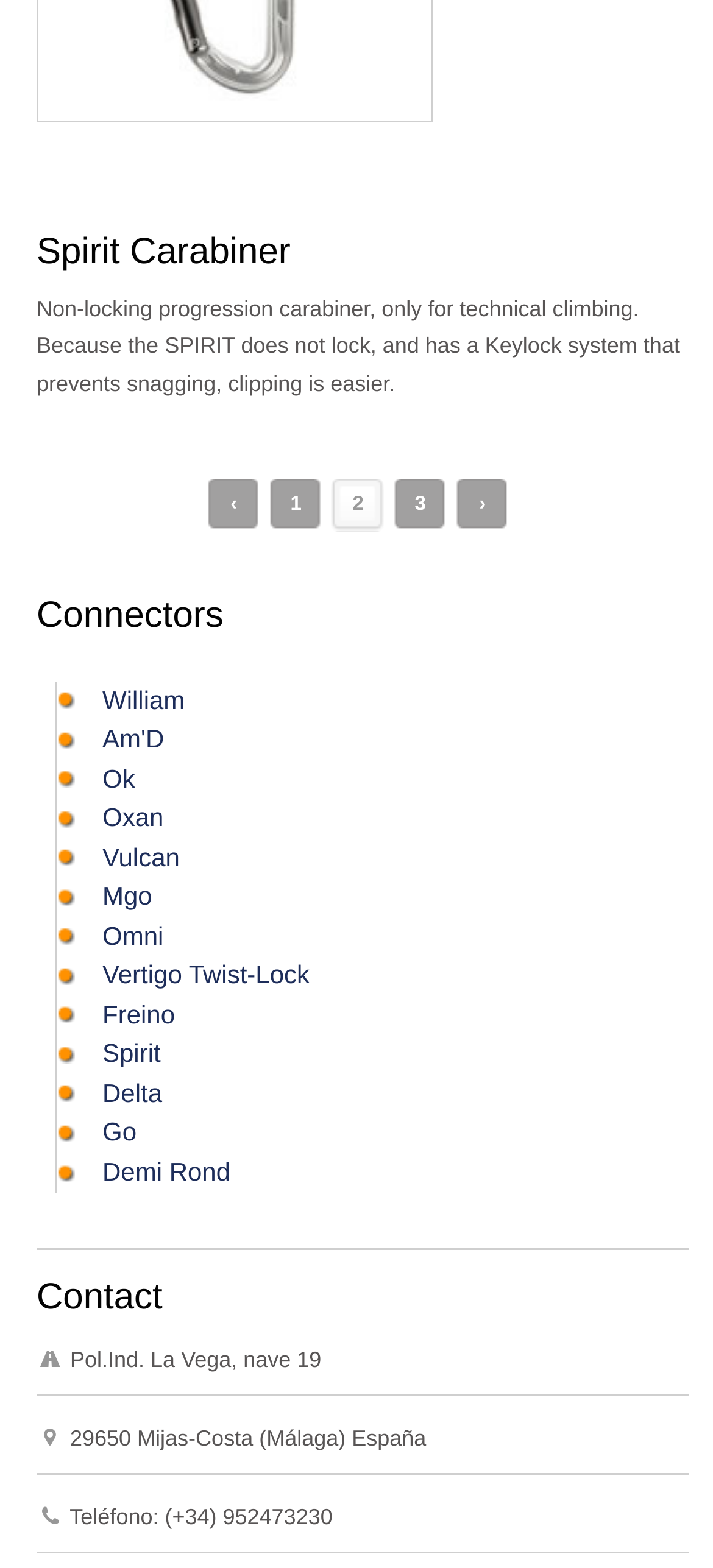Please identify the bounding box coordinates of the element I should click to complete this instruction: 'Call the phone number'. The coordinates should be given as four float numbers between 0 and 1, like this: [left, top, right, bottom].

[0.09, 0.959, 0.466, 0.976]